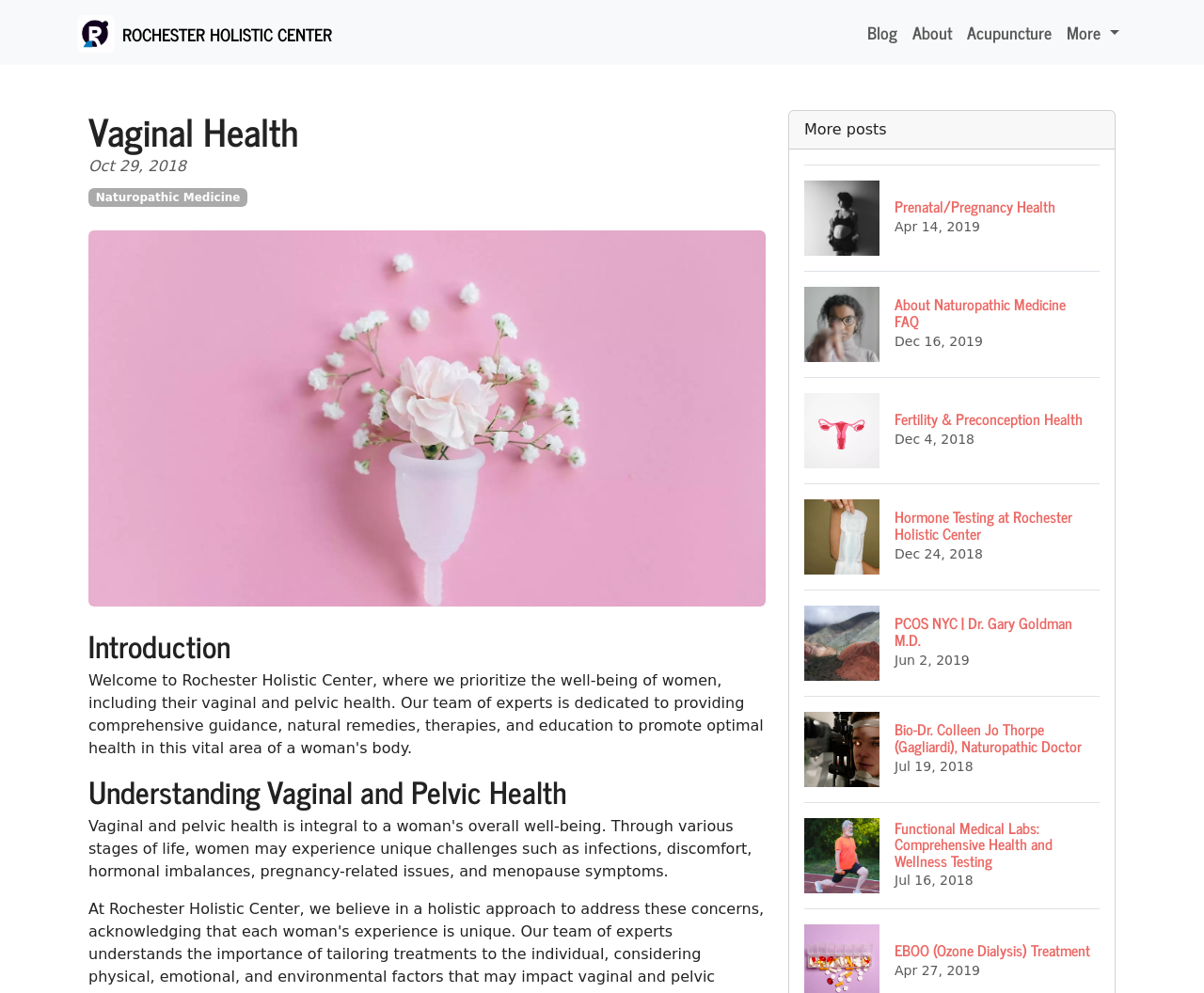Find the bounding box coordinates of the area to click in order to follow the instruction: "Learn about Pedra Stone".

None